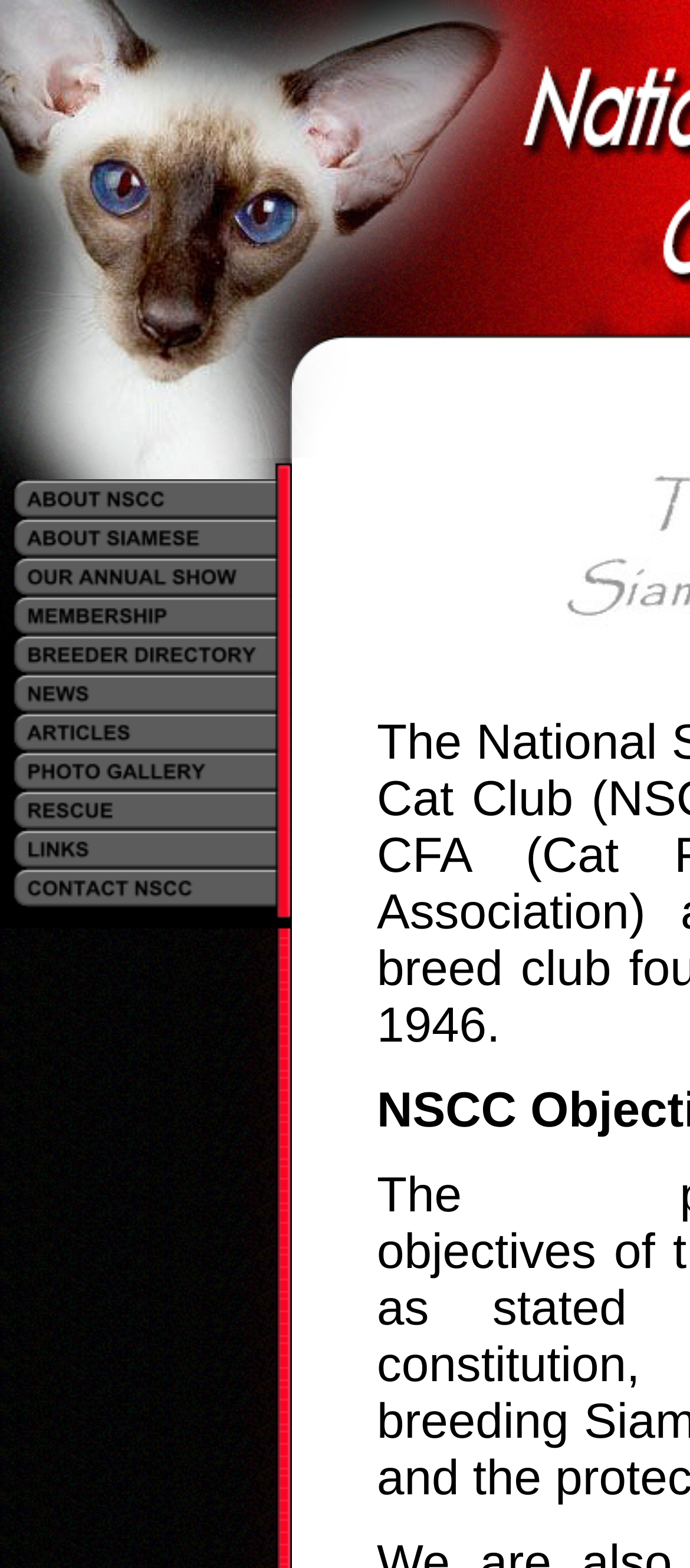Locate the bounding box coordinates of the item that should be clicked to fulfill the instruction: "click ABOUT NSCC".

[0.018, 0.306, 0.423, 0.33]